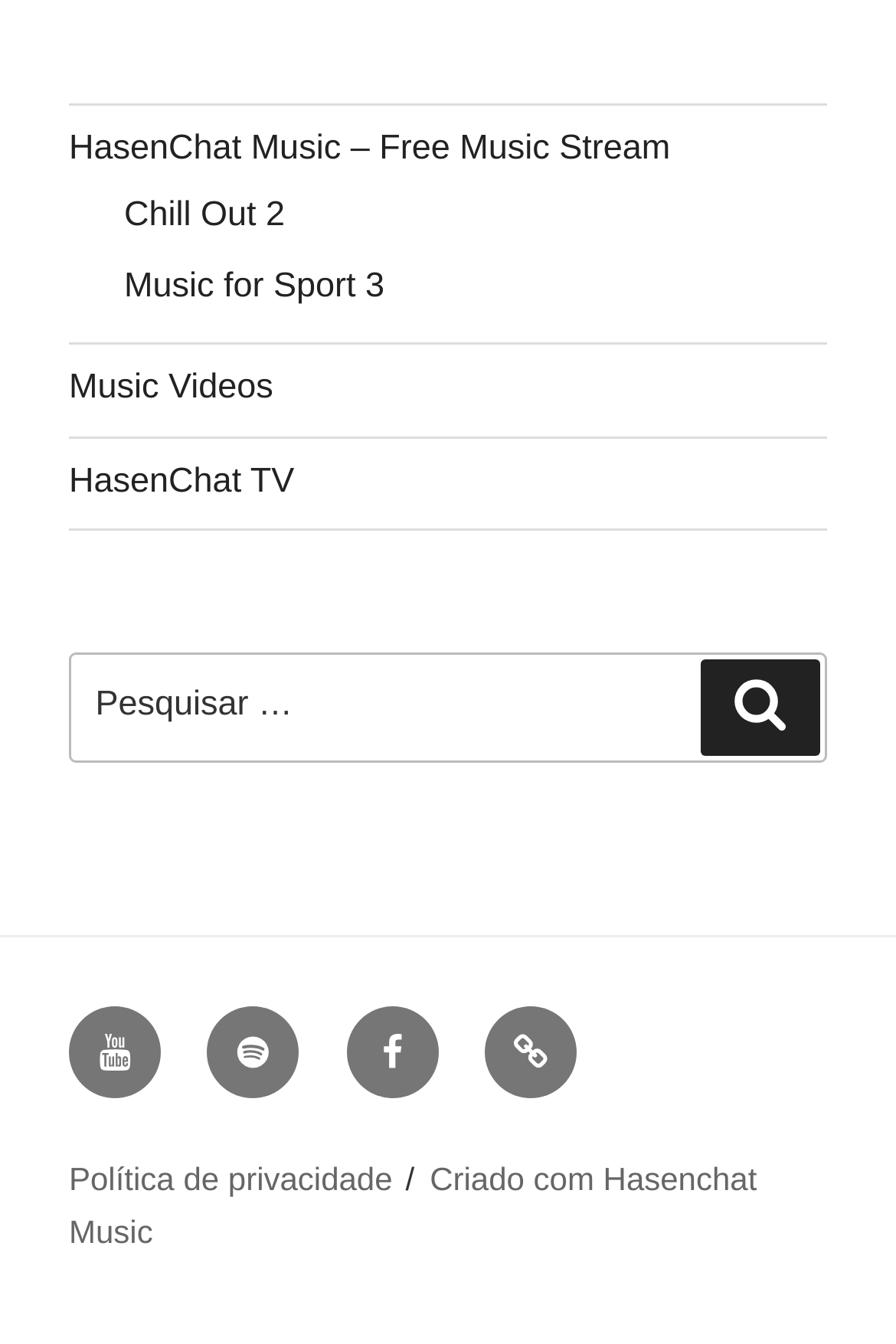Using the information from the screenshot, answer the following question thoroughly:
What is the name of the TV section?

The link 'HasenChat TV' is a navigation element, indicating that it is a section of the website, likely dedicated to TV content.